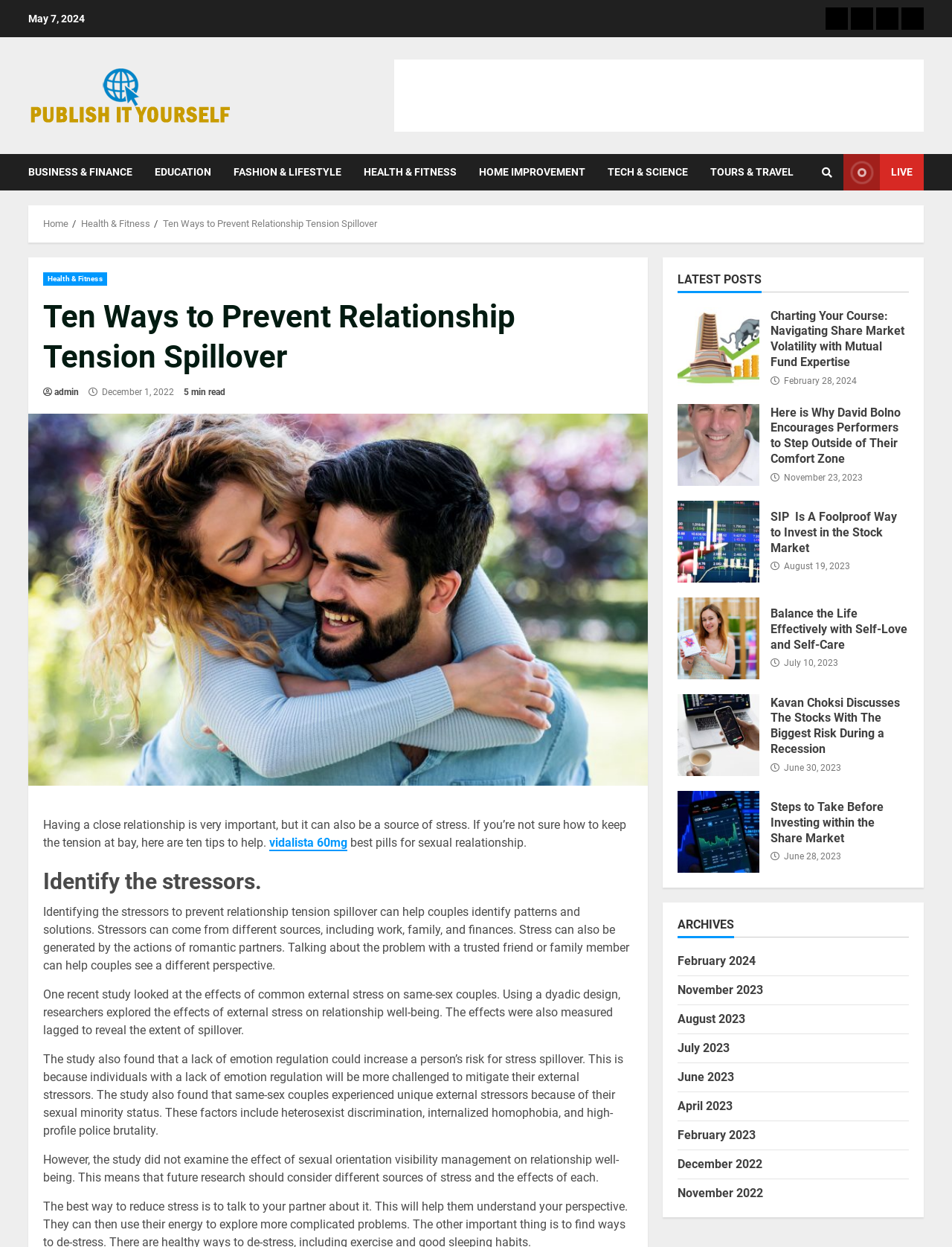Please locate the bounding box coordinates for the element that should be clicked to achieve the following instruction: "View the archives for February 2024". Ensure the coordinates are given as four float numbers between 0 and 1, i.e., [left, top, right, bottom].

[0.712, 0.765, 0.794, 0.776]